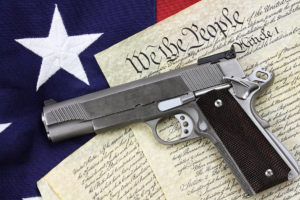Provide a thorough description of what you see in the image.

The image prominently features a silver handgun placed on top of historical documents, symbolizing the Second Amendment and American gun rights. The backdrop includes a partially visible American flag, with its iconic red, white, and blue colors and a star prominently displayed. The phrase "We the People" is visible on the documents, emphasizing the constitutional foundation of individual rights and liberties. This visual representation aligns with the strong support for gun rights and the notion of self-defense, reflecting the sentiments shared by Kansas State Representative Fairchild, who advocates for the protection and expansion of Second Amendment rights. The handgun, a common symbol in discussions around gun legislation, juxtaposed with the foundational text of the U.S. Constitution, evokes a powerful statement about liberty and personal defense in the context of American values.